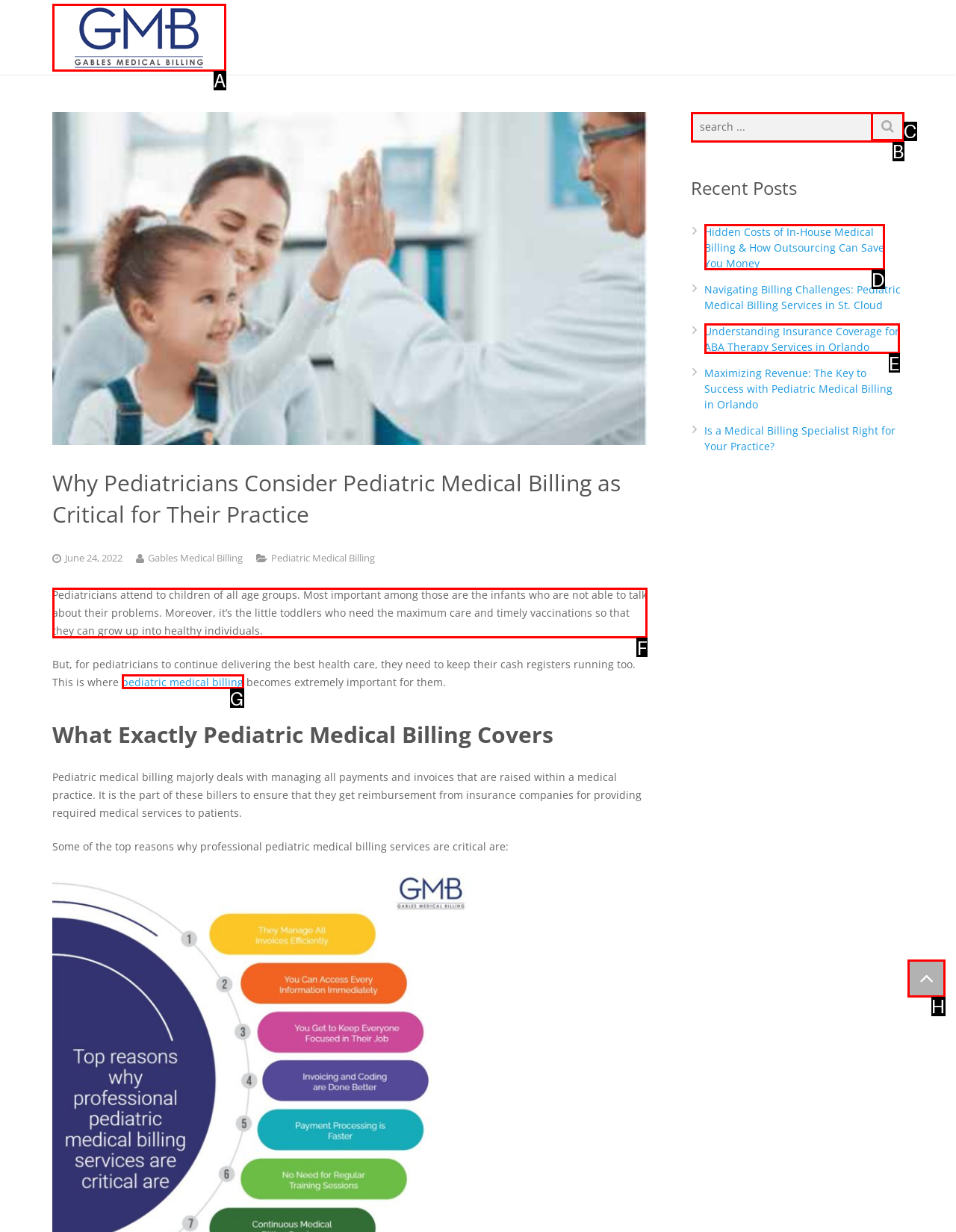Select the appropriate HTML element to click for the following task: Read the article about pediatric medical billing
Answer with the letter of the selected option from the given choices directly.

F